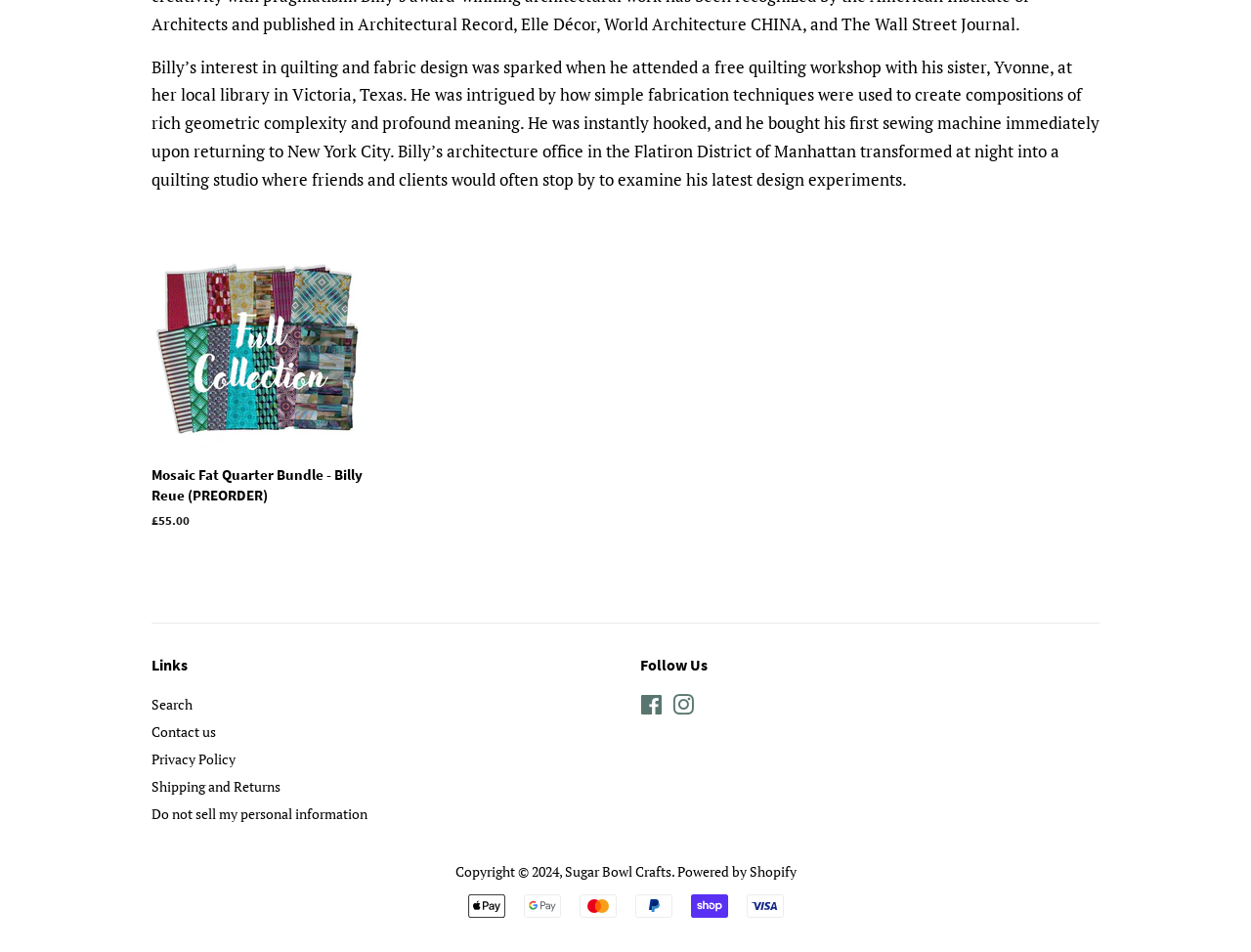Provide the bounding box coordinates of the HTML element described by the text: "Tula Pink". The coordinates should be in the format [left, top, right, bottom] with values between 0 and 1.

[0.229, 0.308, 0.366, 0.346]